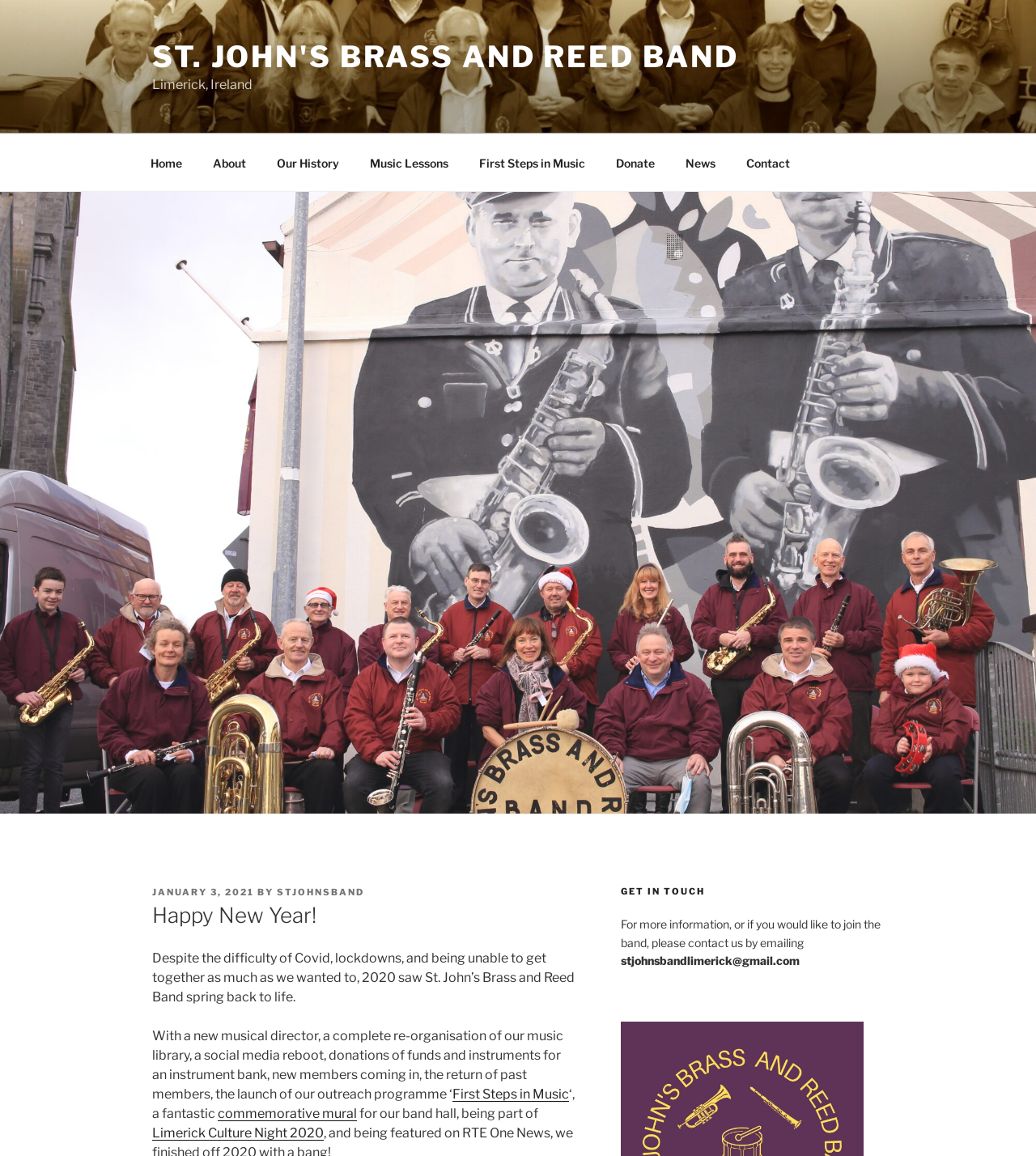Determine the bounding box coordinates of the clickable region to execute the instruction: "Click on the 'Home' link". The coordinates should be four float numbers between 0 and 1, denoted as [left, top, right, bottom].

[0.131, 0.124, 0.189, 0.158]